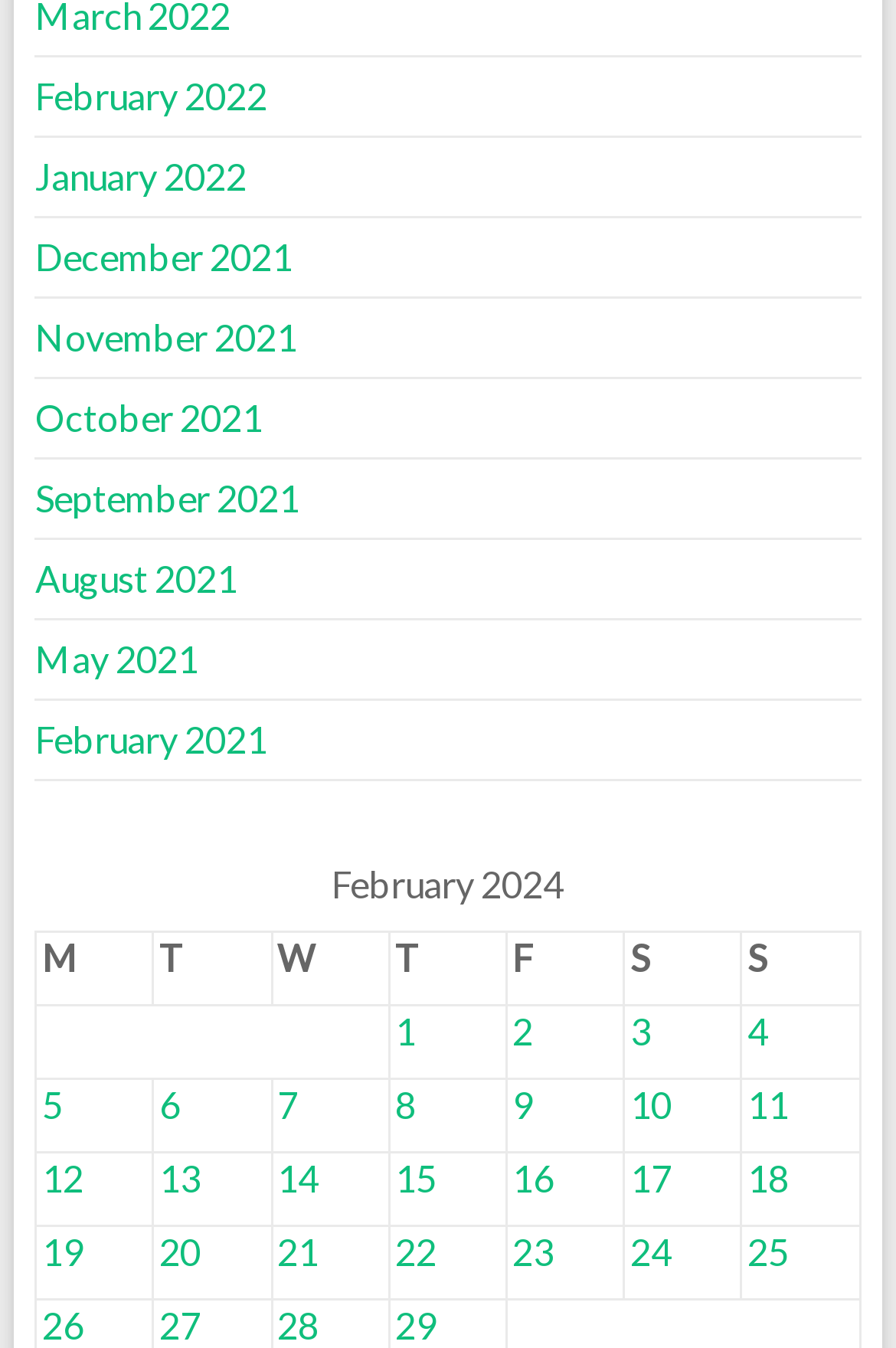Please identify the bounding box coordinates of the area I need to click to accomplish the following instruction: "View posts published on February 2, 2024".

[0.566, 0.746, 0.697, 0.801]